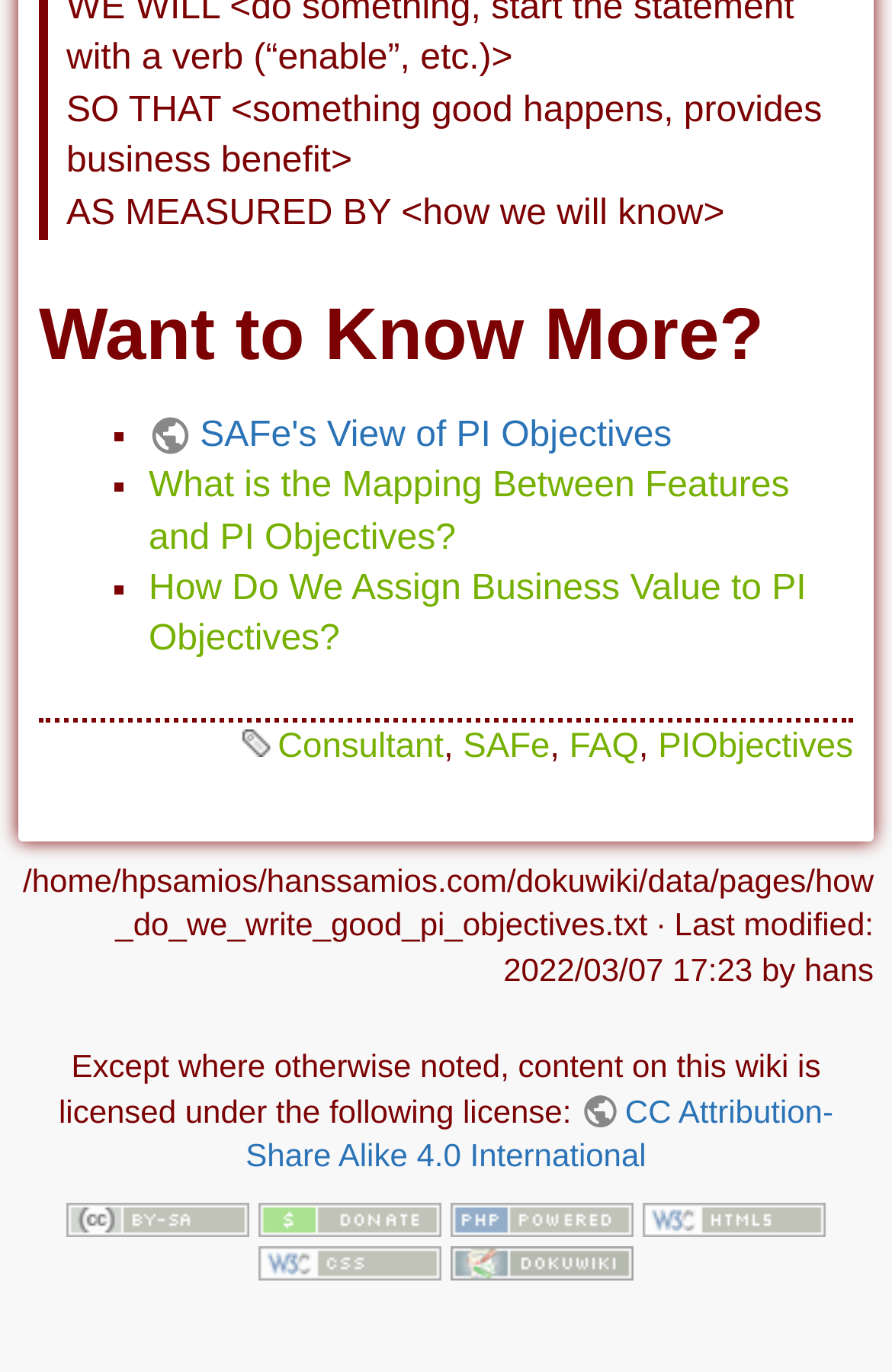Please provide the bounding box coordinates for the element that needs to be clicked to perform the following instruction: "Click on 'How Do We Assign Business Value to PI Objectives?'". The coordinates should be given as four float numbers between 0 and 1, i.e., [left, top, right, bottom].

[0.167, 0.415, 0.904, 0.481]